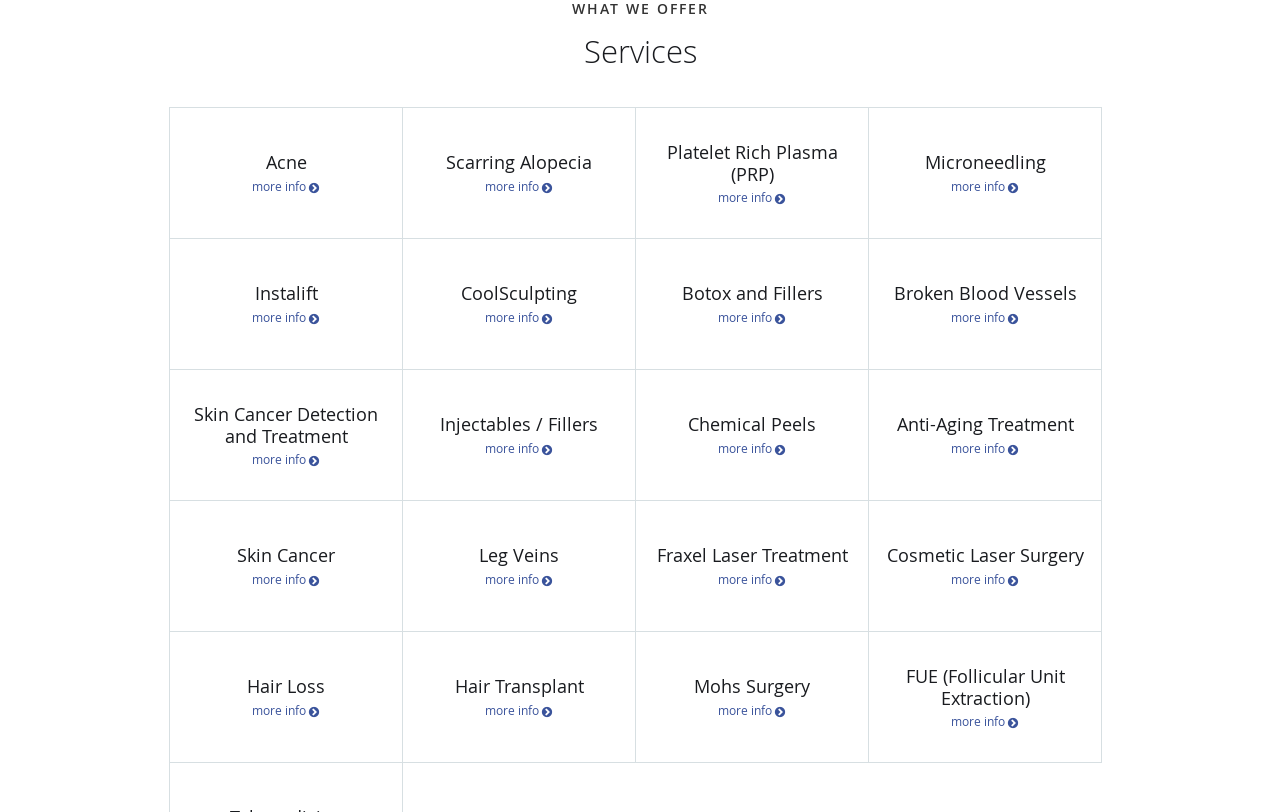Please predict the bounding box coordinates (top-left x, top-left y, bottom-right x, bottom-right y) for the UI element in the screenshot that fits the description: Twitter

None